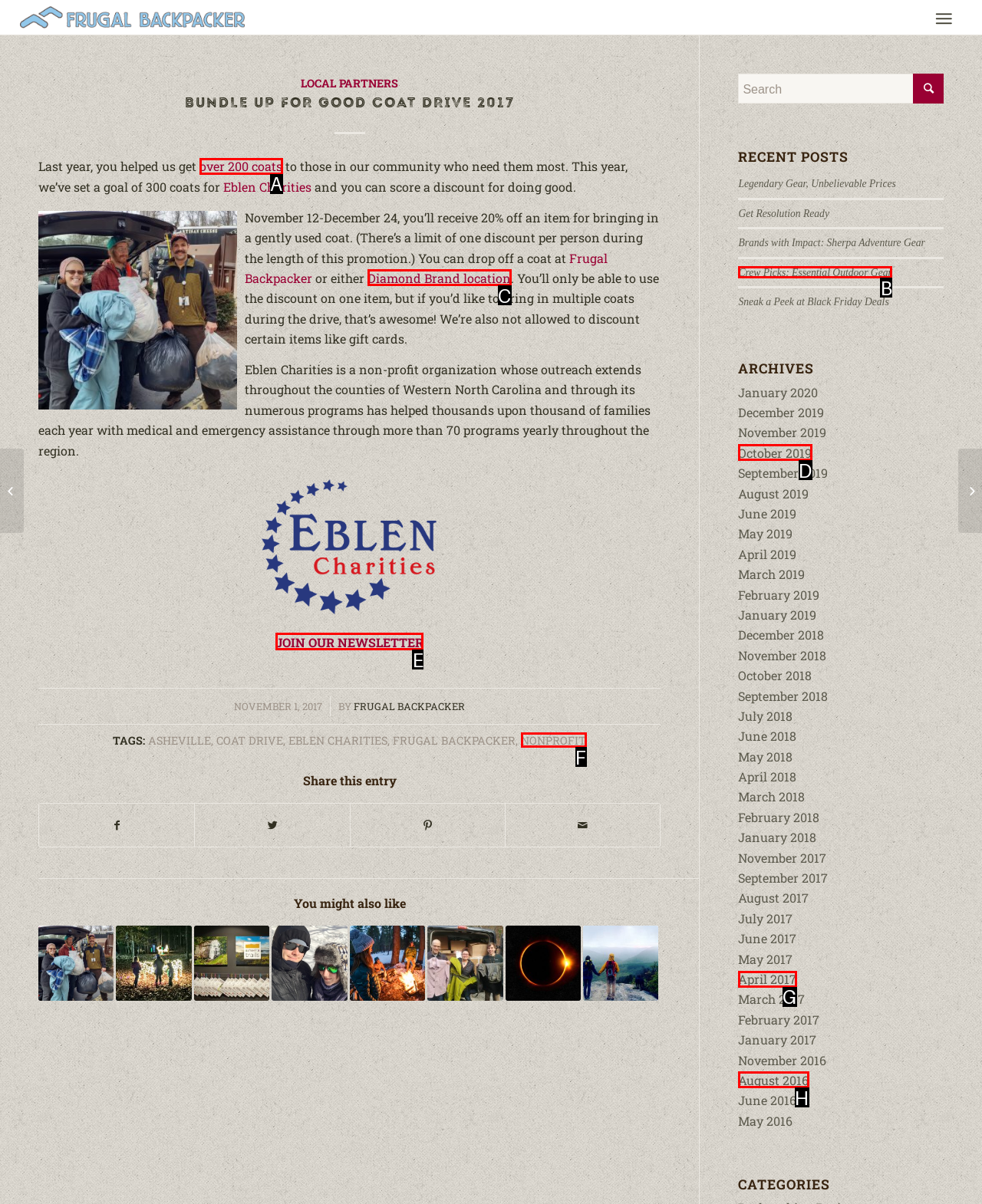Determine the appropriate lettered choice for the task: Join the newsletter. Reply with the correct letter.

E